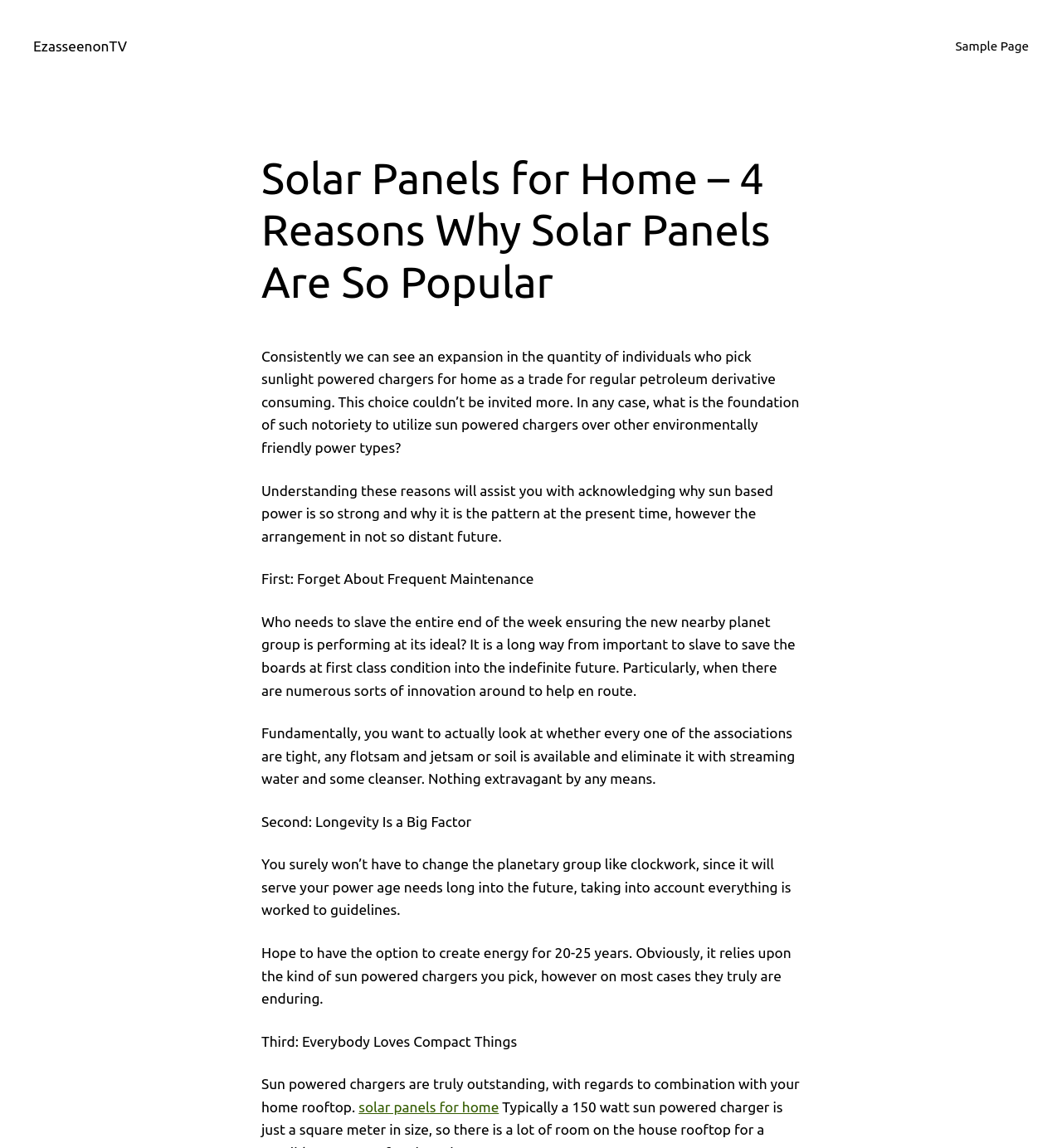Using the description: "solar panels for home", identify the bounding box of the corresponding UI element in the screenshot.

[0.338, 0.957, 0.47, 0.971]